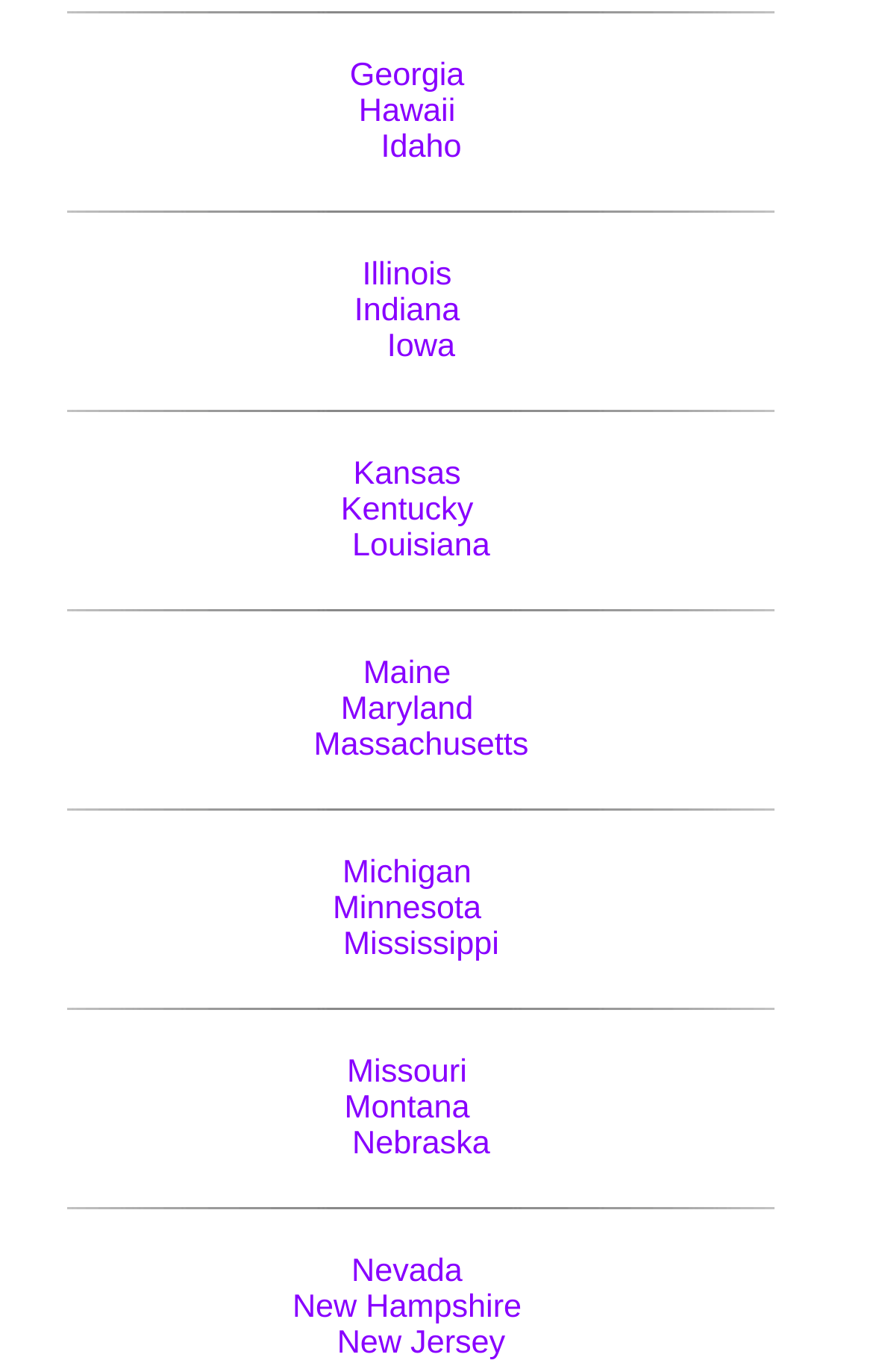Is New Jersey listed?
Please look at the screenshot and answer in one word or a short phrase.

Yes